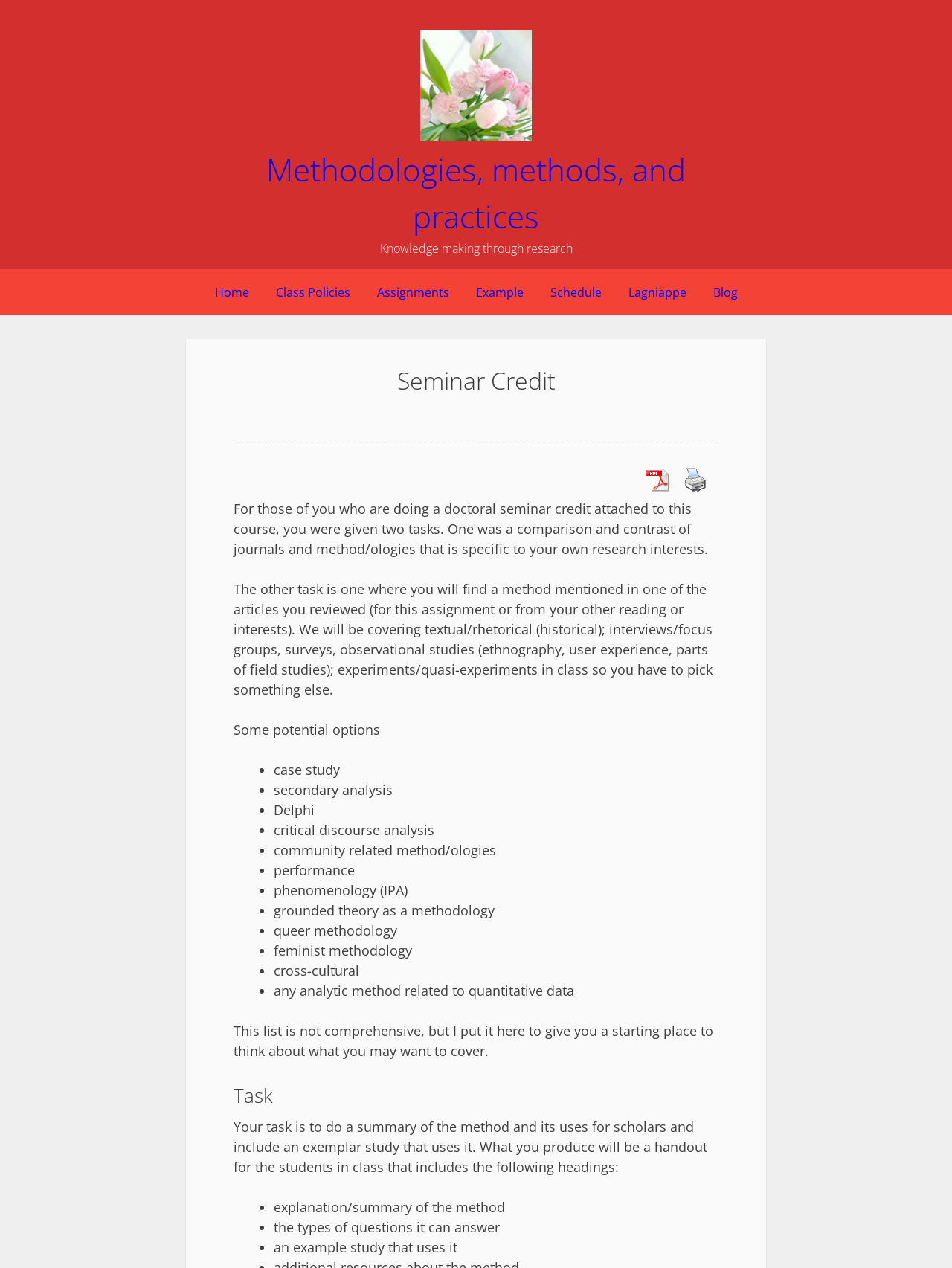Extract the main title from the webpage and generate its text.

Methodologies, methods, and practices